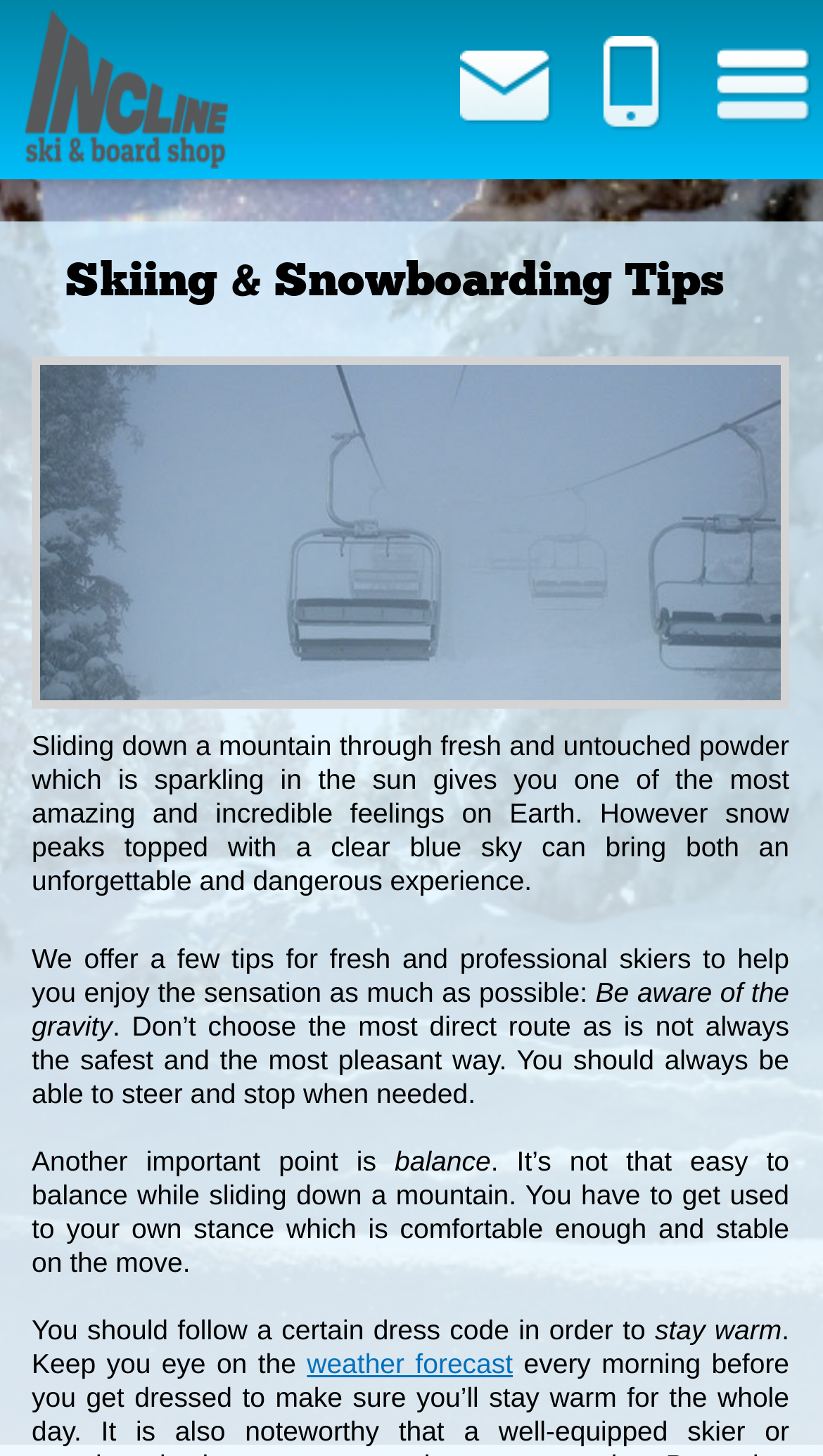Look at the image and write a detailed answer to the question: 
What should you check before skiing?

According to the webpage, one of the tips for skiing is to check the weather forecast before heading out, which is mentioned in the sentence 'Keep you eye on the weather forecast'.